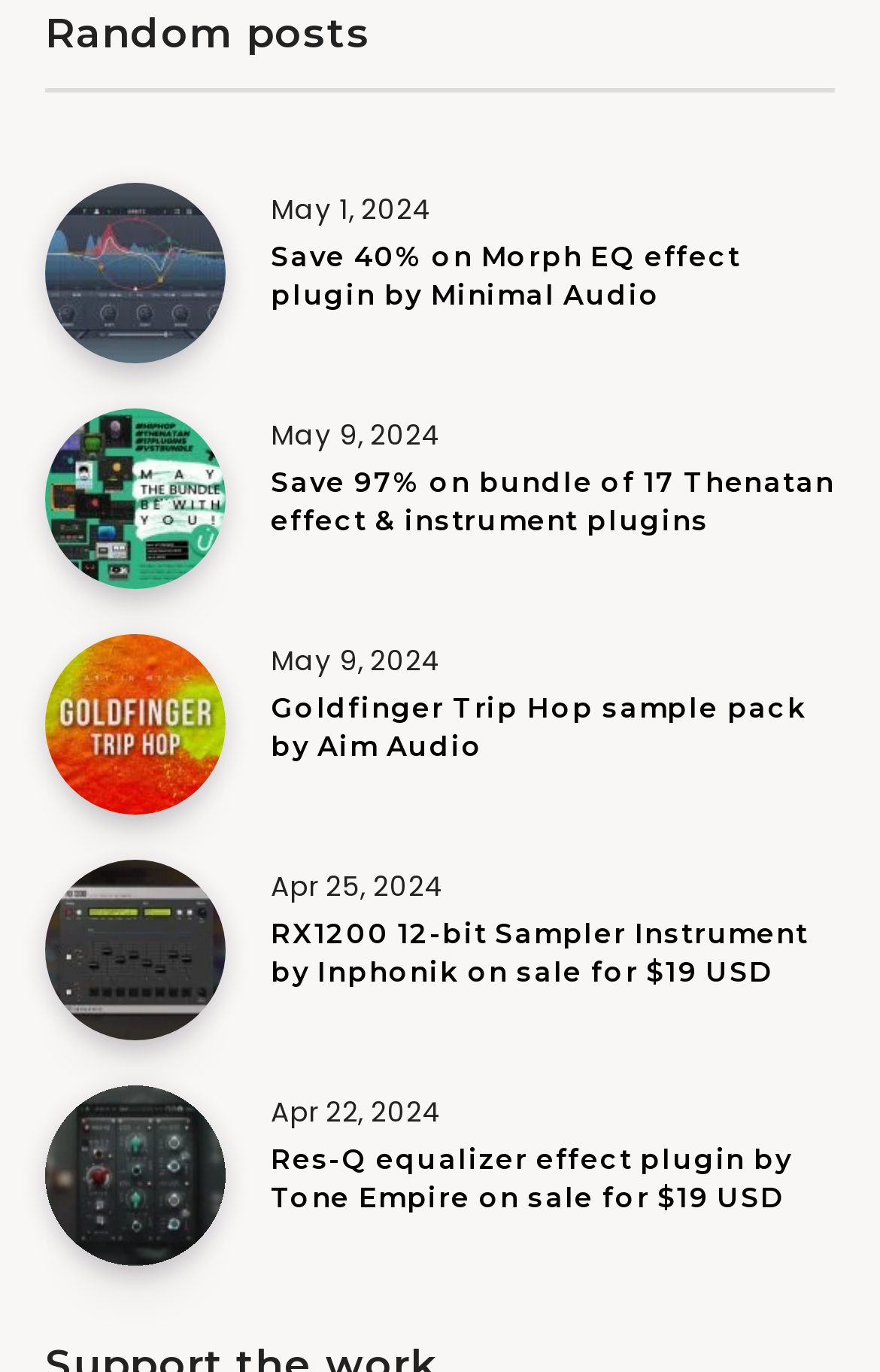Respond with a single word or phrase:
What is the date of the latest article?

May 9, 2024